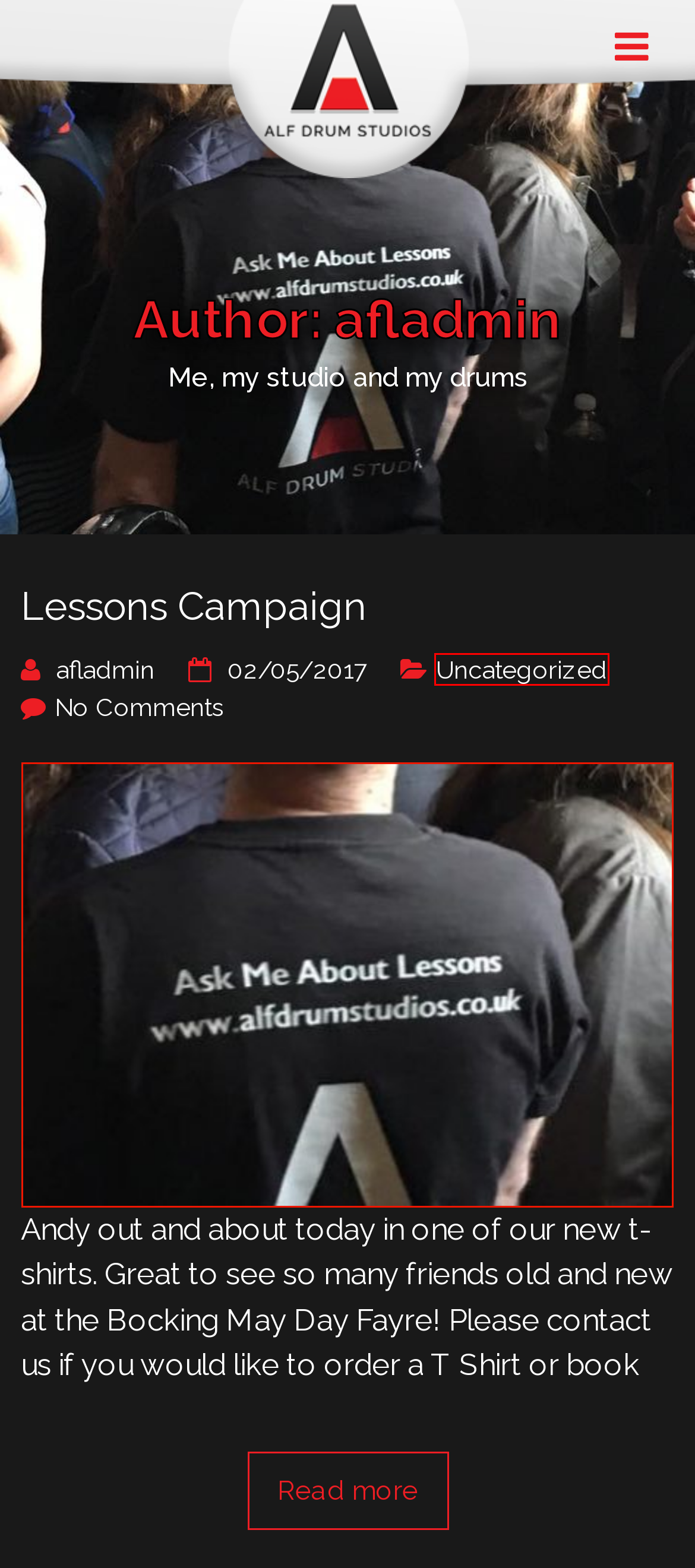Look at the screenshot of a webpage where a red rectangle bounding box is present. Choose the webpage description that best describes the new webpage after clicking the element inside the red bounding box. Here are the candidates:
A. Uncategorized – ALF Drum
B. ALF Drum – Drum lessons in Chelmsford and Braintree
C. Chelmsford Drum Workshop – ALF Drum
D. News – ALF Drum
E. Restoration – ALF Drum
F. Premier/Ludwig – ALF Drum
G. Ideas Hub Drum Lessons – ALF Drum
H. Lessons Campaign – ALF Drum

A